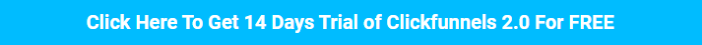Examine the screenshot and answer the question in as much detail as possible: What is the purpose of the button's design?

According to the caption, the button's design aims to capture attention and encourage potential users to take advantage of a risk-free trial, which implies that the primary purpose of the button's design is to grab the user's attention.